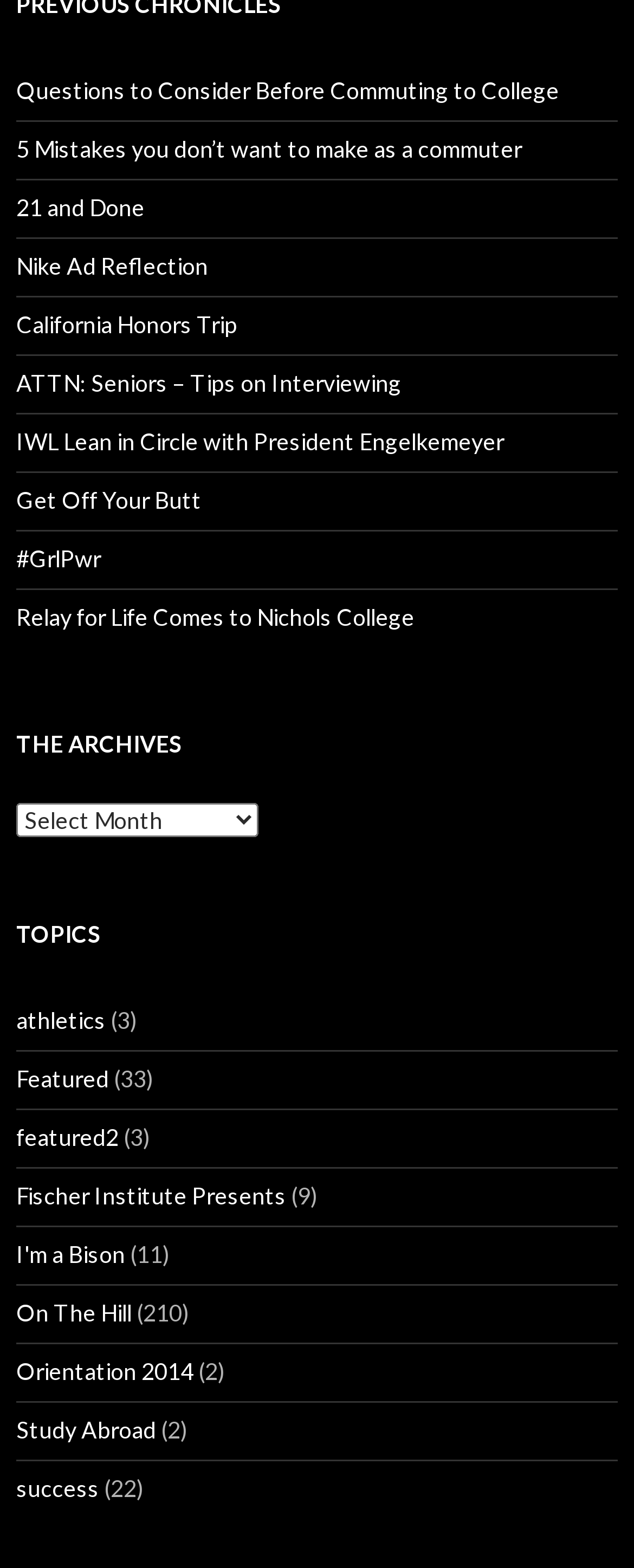How many links are under the 'Topics' navigation?
Using the image, answer in one word or phrase.

12